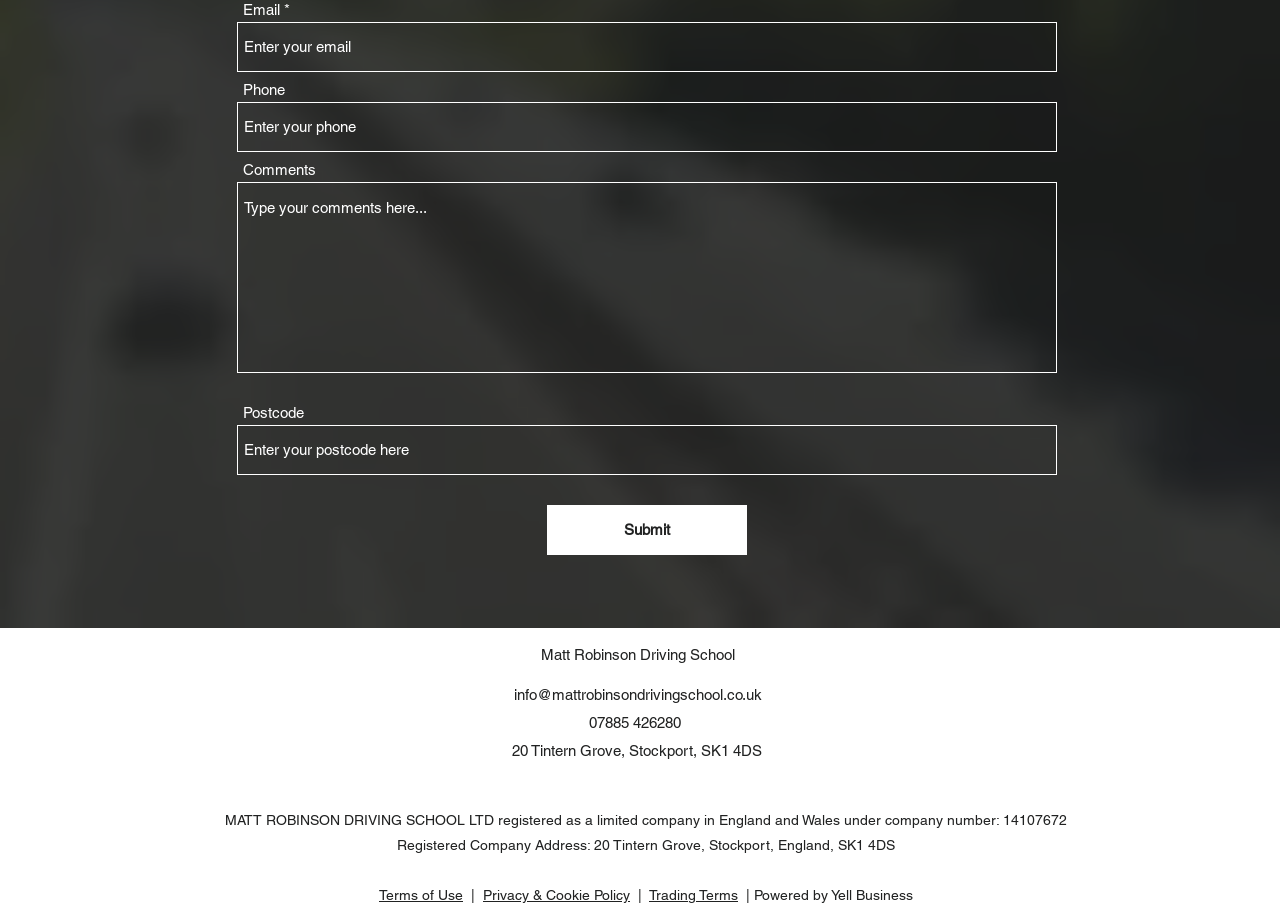Please specify the bounding box coordinates of the clickable region necessary for completing the following instruction: "View Terms of Use". The coordinates must consist of four float numbers between 0 and 1, i.e., [left, top, right, bottom].

[0.296, 0.98, 0.362, 0.998]